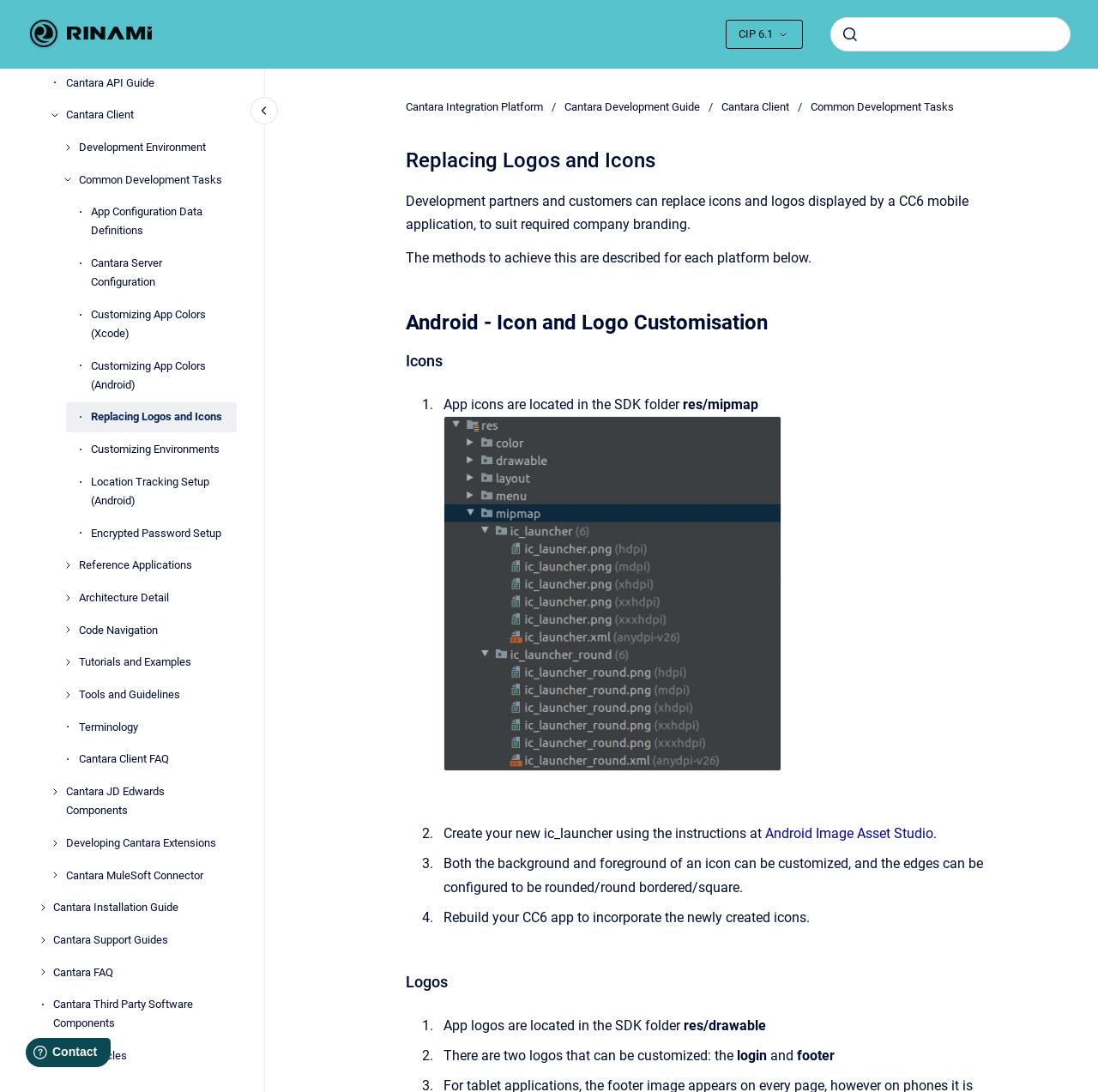Please locate the bounding box coordinates of the region I need to click to follow this instruction: "view previous page".

None